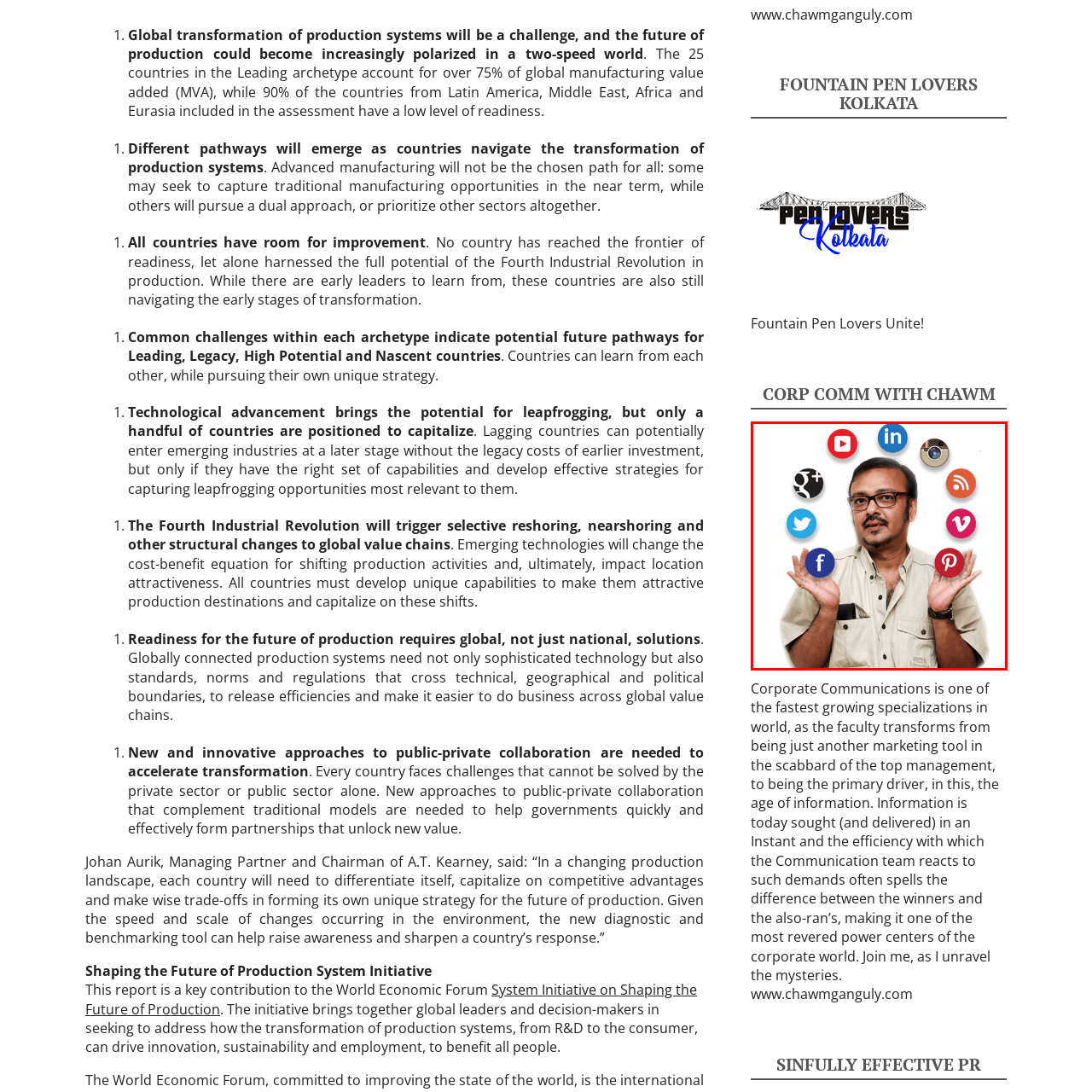What is the color of the man's shirt?  
Look closely at the image marked by the red border and give a detailed response rooted in the visual details found within the image.

The man is dressed in a light-colored shirt, which enhances his approachable demeanor, creating a sense of friendliness and approachability in the context of corporate communications.